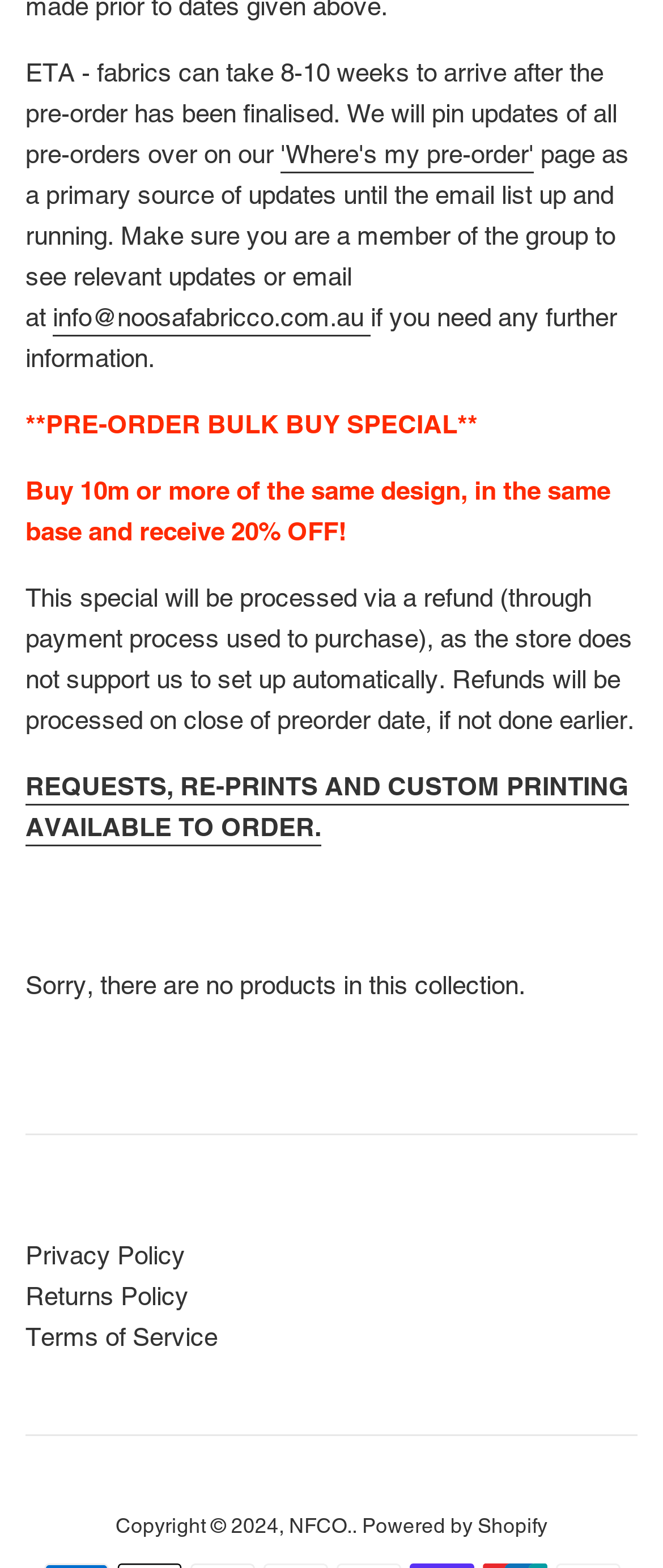Please identify the bounding box coordinates for the region that you need to click to follow this instruction: "Contact for further information".

[0.079, 0.193, 0.559, 0.214]